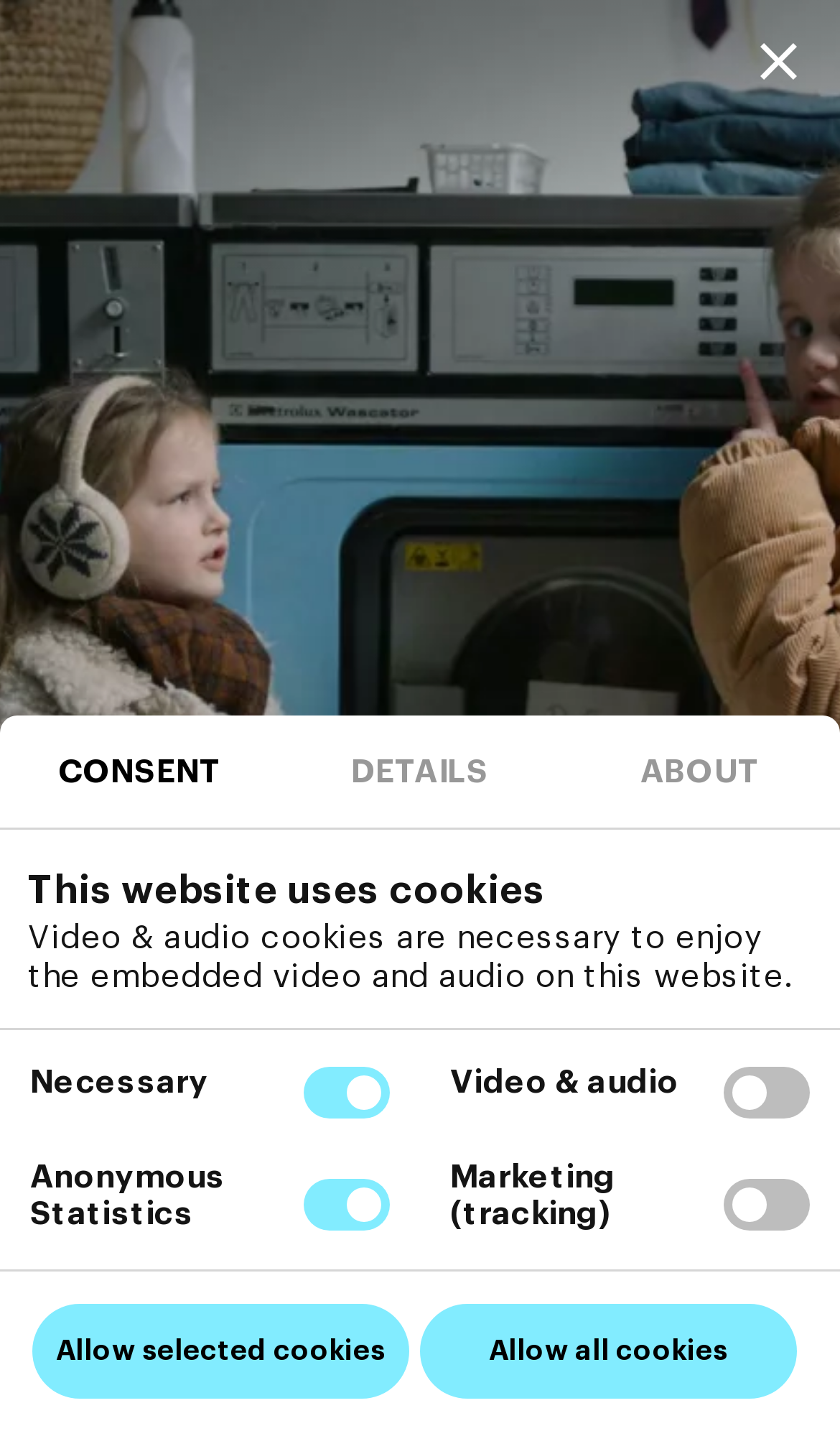What is the name of the film academy?
From the screenshot, provide a brief answer in one word or phrase.

Netherlands Film Academy